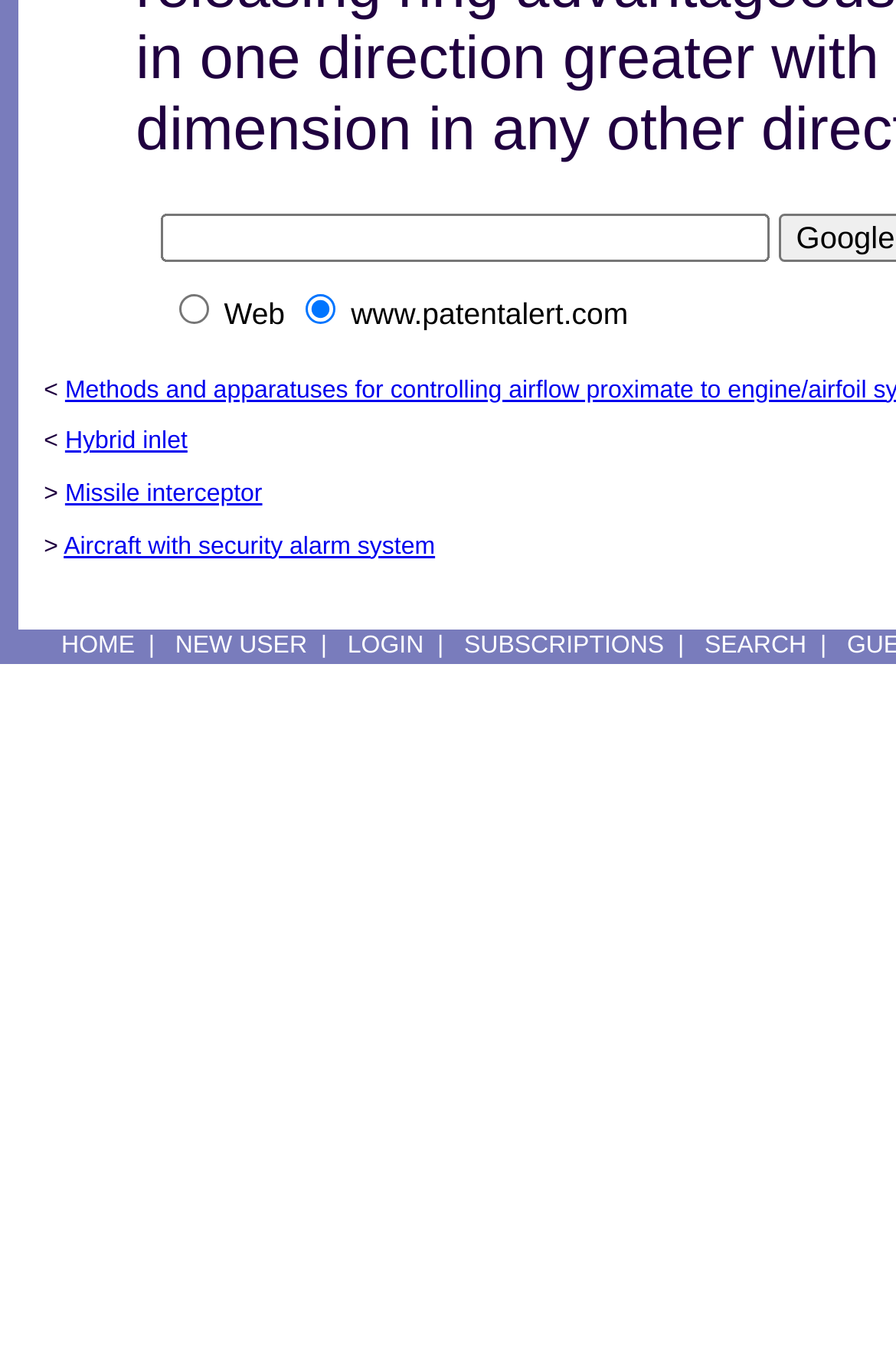Provide the bounding box coordinates of the HTML element described by the text: "name="q"". The coordinates should be in the format [left, top, right, bottom] with values between 0 and 1.

[0.179, 0.158, 0.858, 0.194]